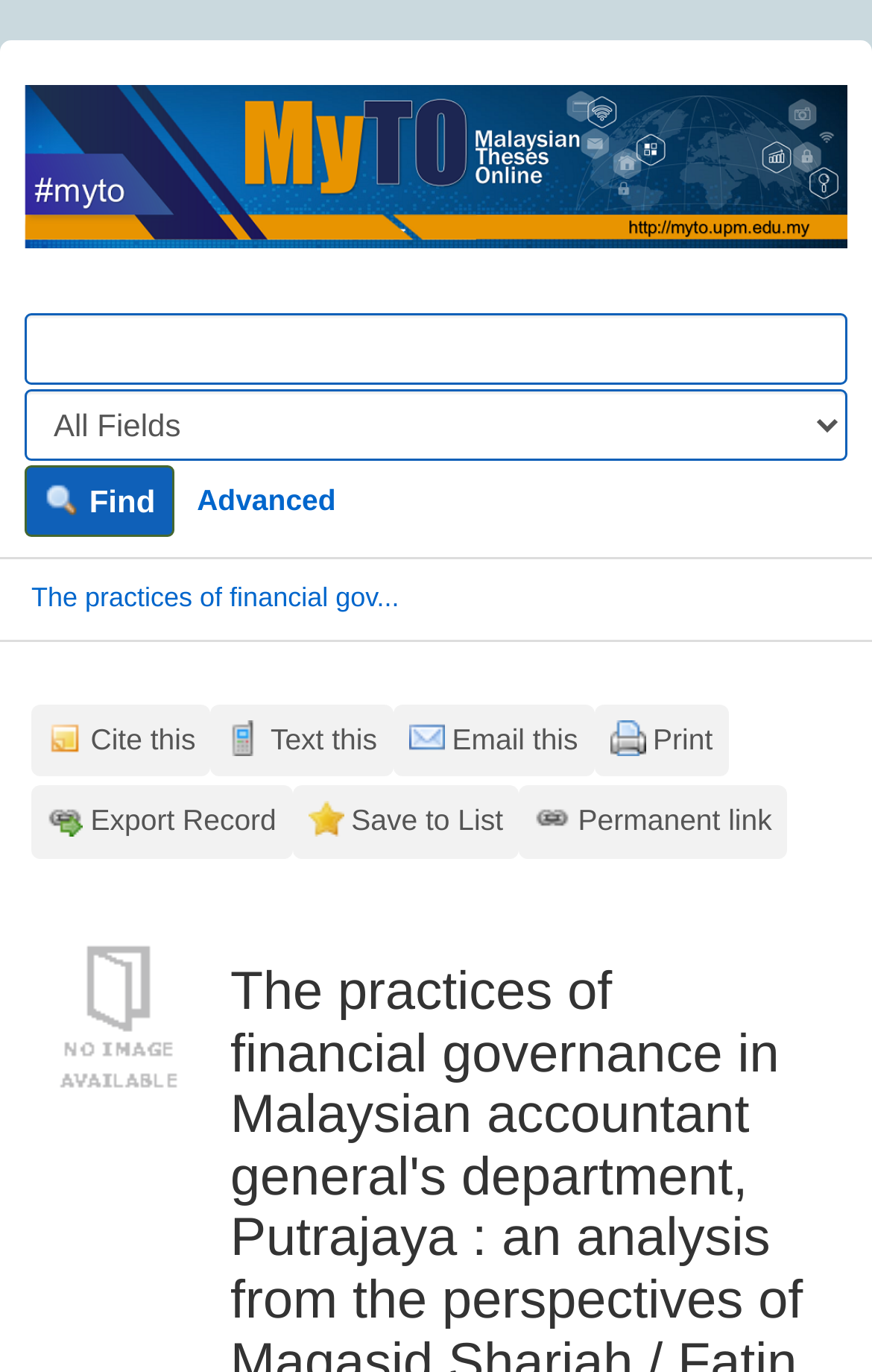Extract the bounding box for the UI element that matches this description: "alt="SA Tile 001"".

None